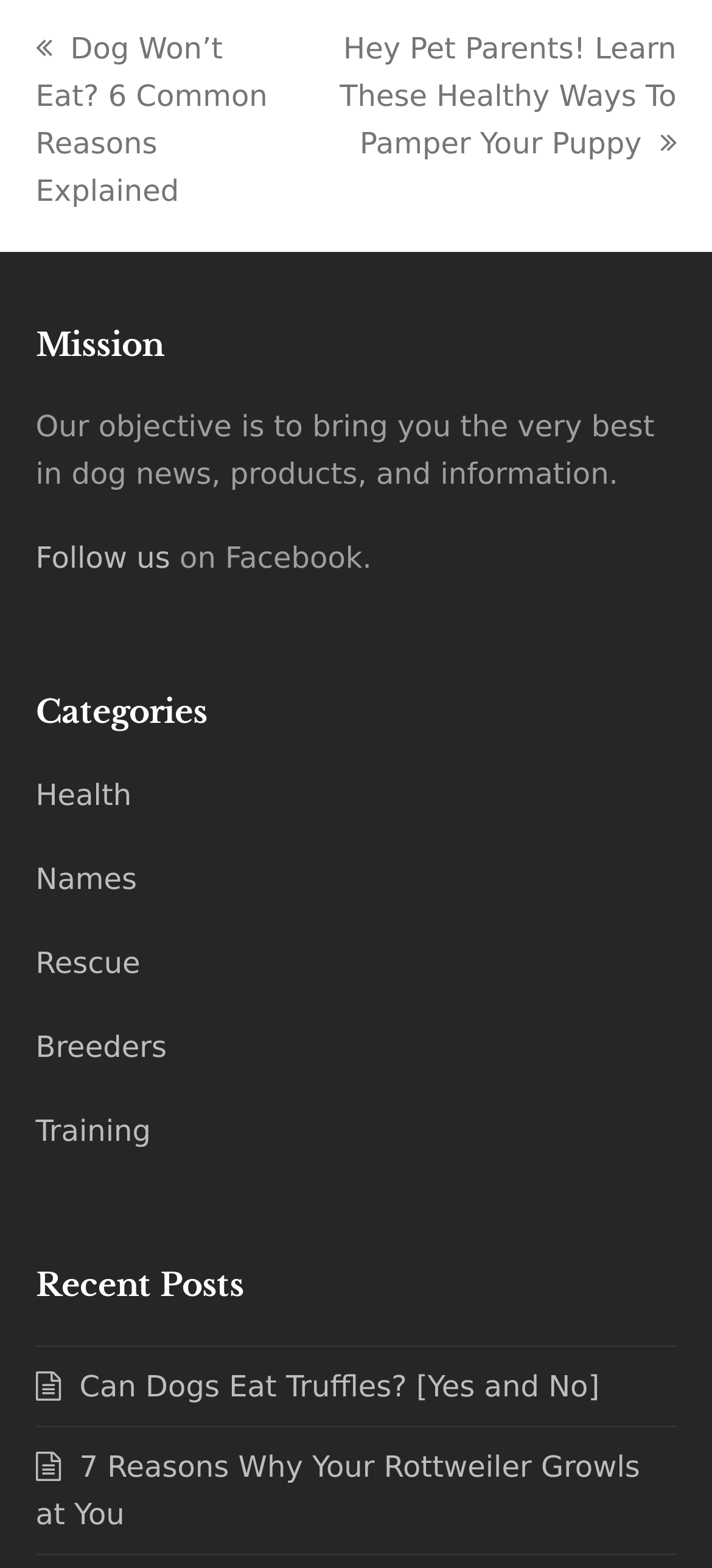Please identify the bounding box coordinates of the region to click in order to complete the given instruction: "go to previous post". The coordinates should be four float numbers between 0 and 1, i.e., [left, top, right, bottom].

[0.05, 0.02, 0.376, 0.132]